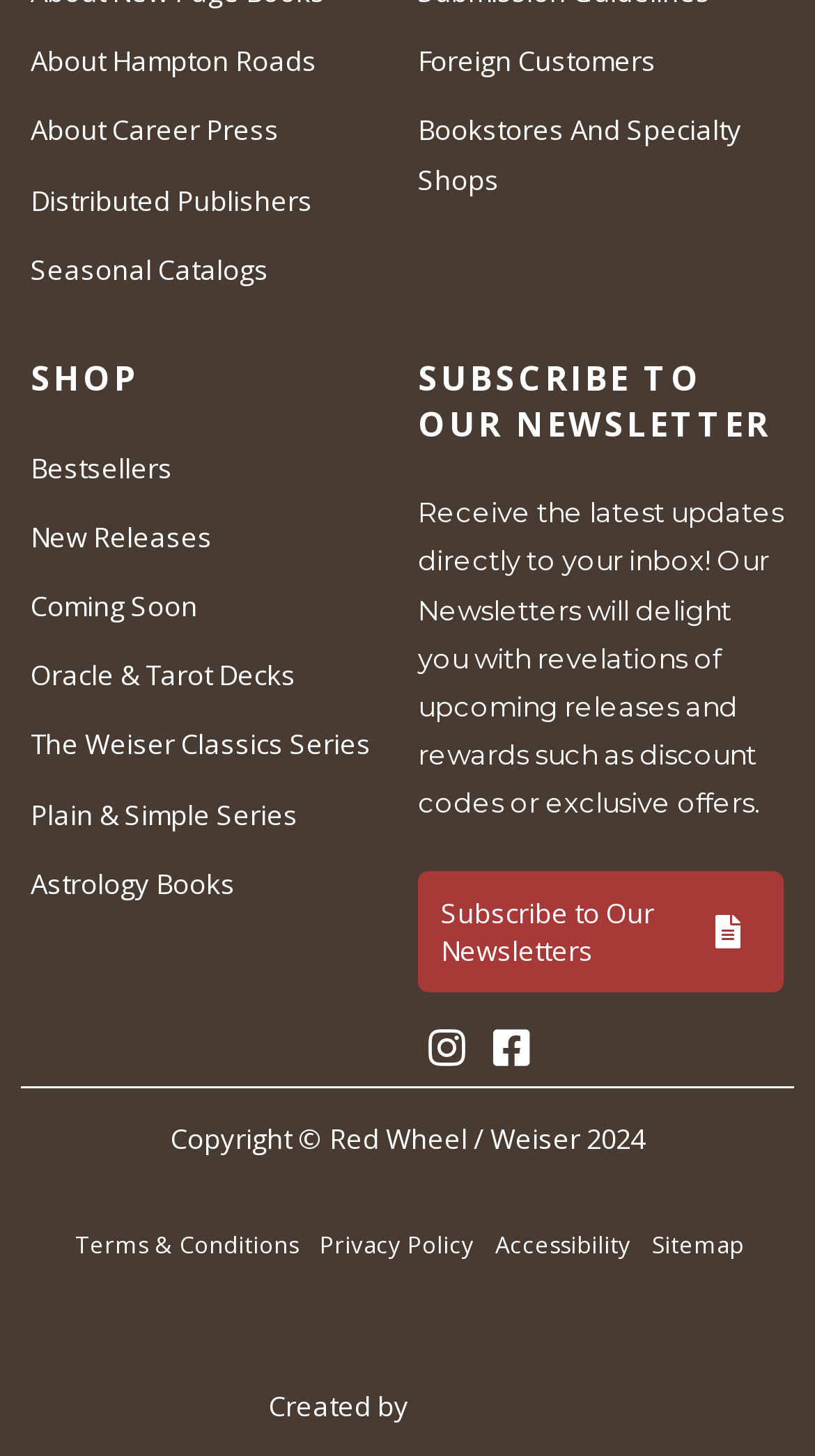Refer to the image and provide a thorough answer to this question:
What is the copyright year of the website?

The copyright information at the bottom of the webpage specifies the year as 2024, indicating that the website's content is copyrighted until that year.